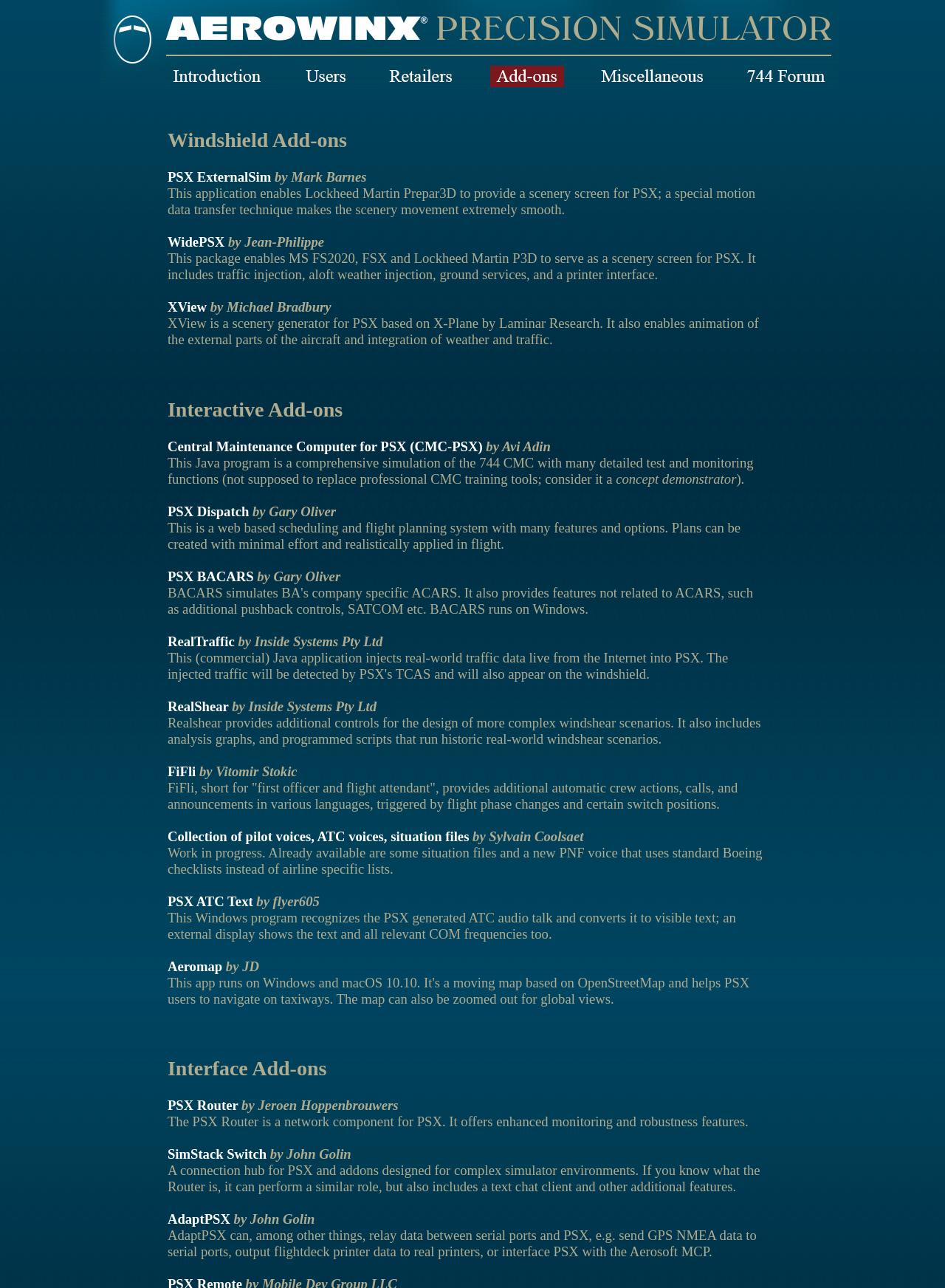Please give a one-word or short phrase response to the following question: 
How many categories of add-ons are listed on the webpage?

3